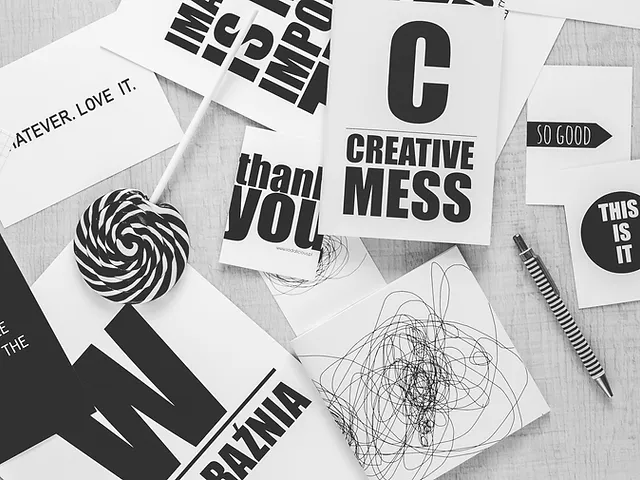Please respond in a single word or phrase: 
What is the tone of the workspace?

Playful yet organized